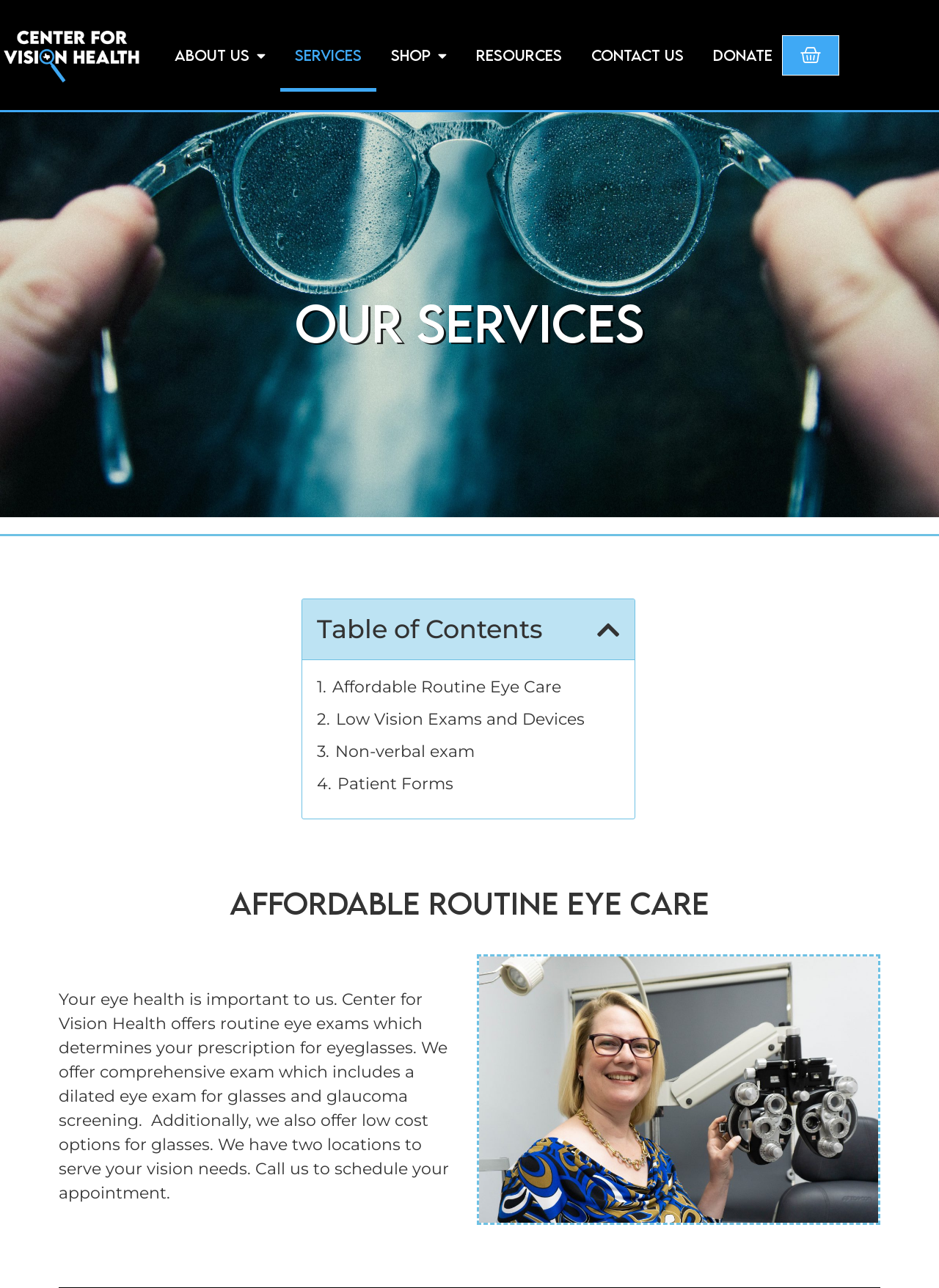How many locations does the Center for Vision Health have?
Carefully analyze the image and provide a thorough answer to the question.

According to the text on the page, the Center for Vision Health has two locations to serve vision needs, as stated in the paragraph describing the affordable routine eye care service.